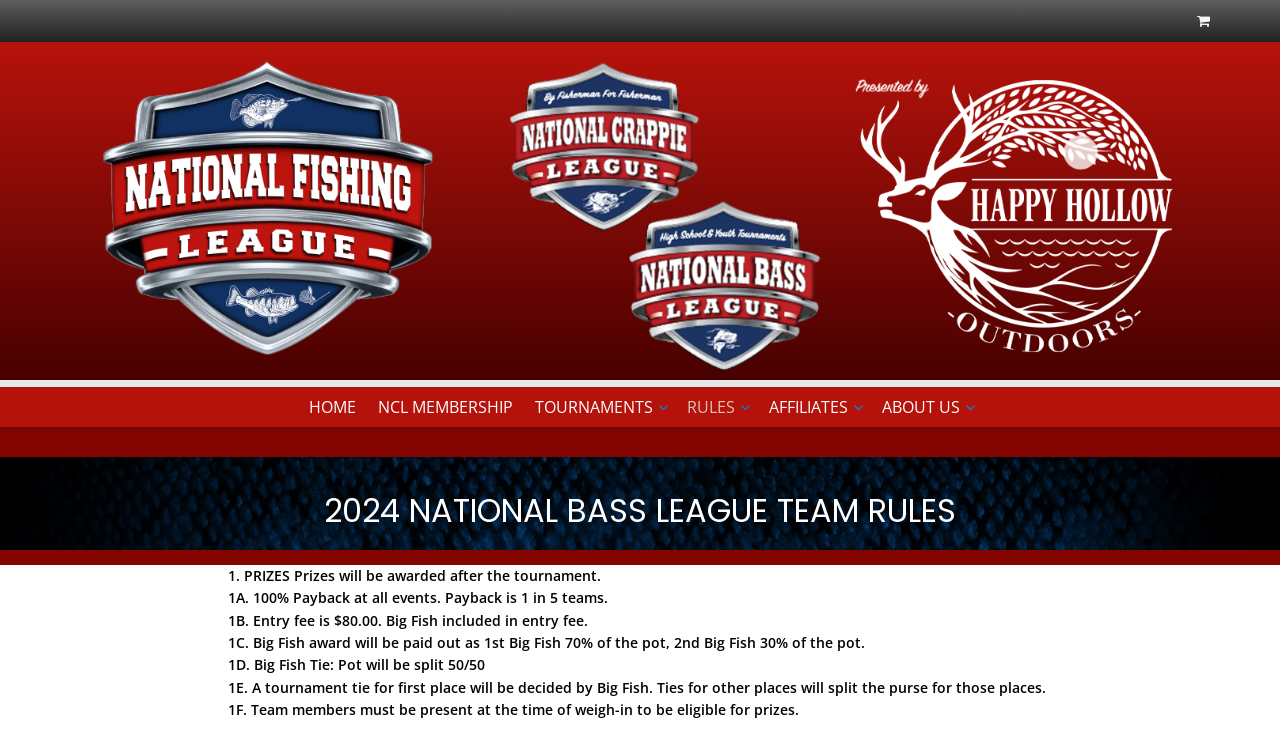What is the payback ratio at all events?
Identify the answer in the screenshot and reply with a single word or phrase.

1 in 5